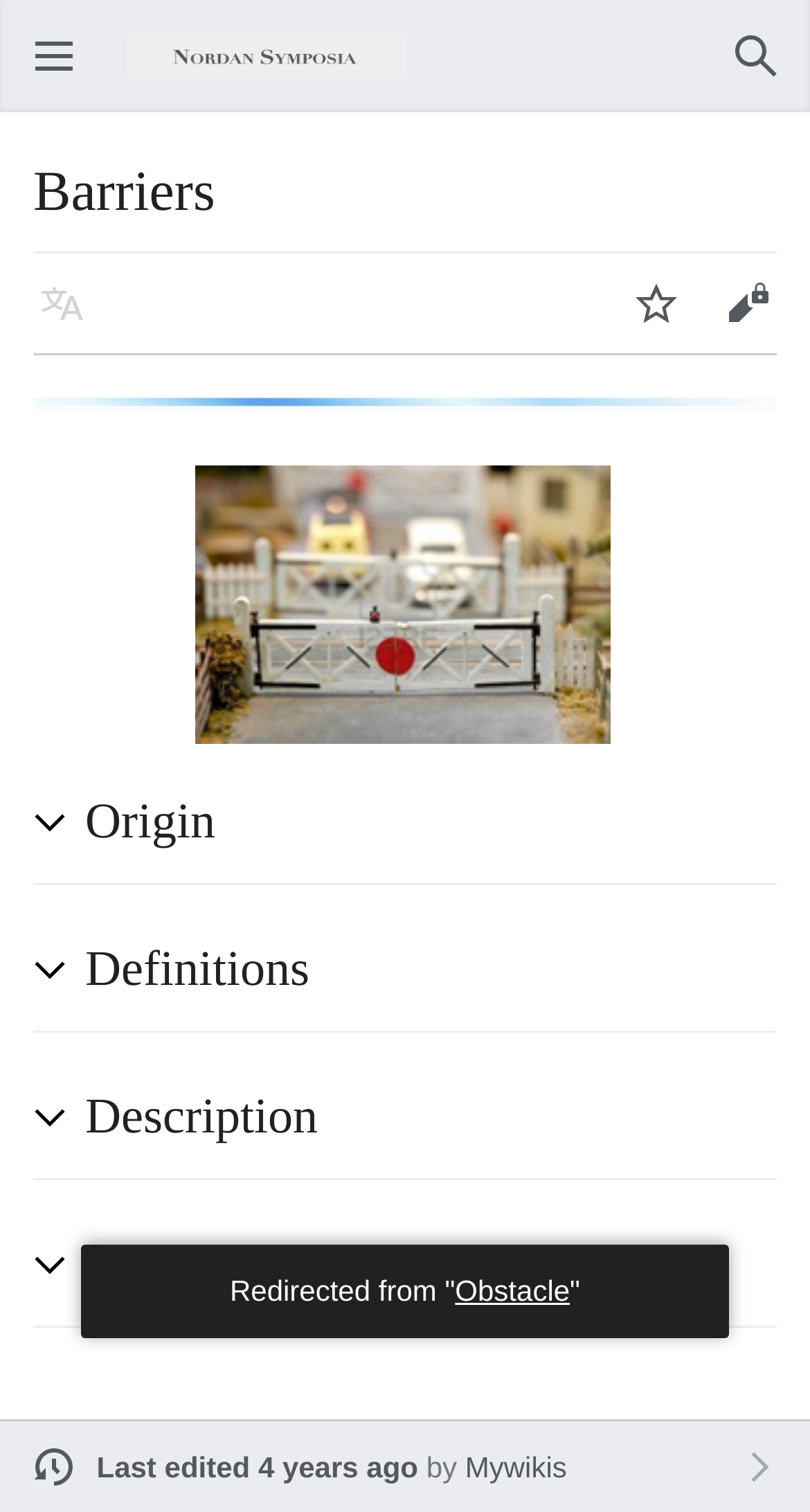Find the bounding box coordinates of the area to click in order to follow the instruction: "Watch video".

[0.754, 0.171, 0.867, 0.231]